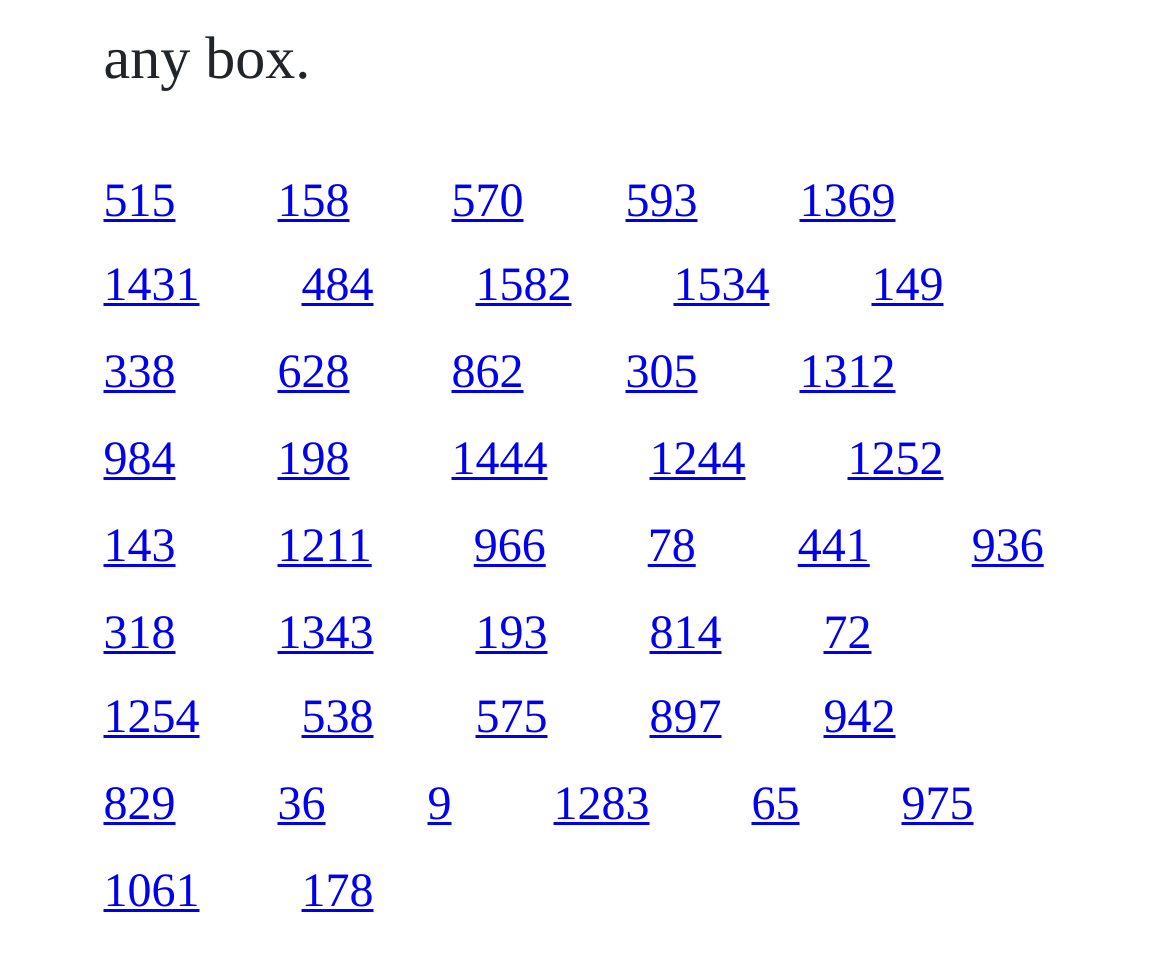Determine the bounding box of the UI component based on this description: "1369". The bounding box coordinates should be four float values between 0 and 1, i.e., [left, top, right, bottom].

[0.683, 0.183, 0.765, 0.235]